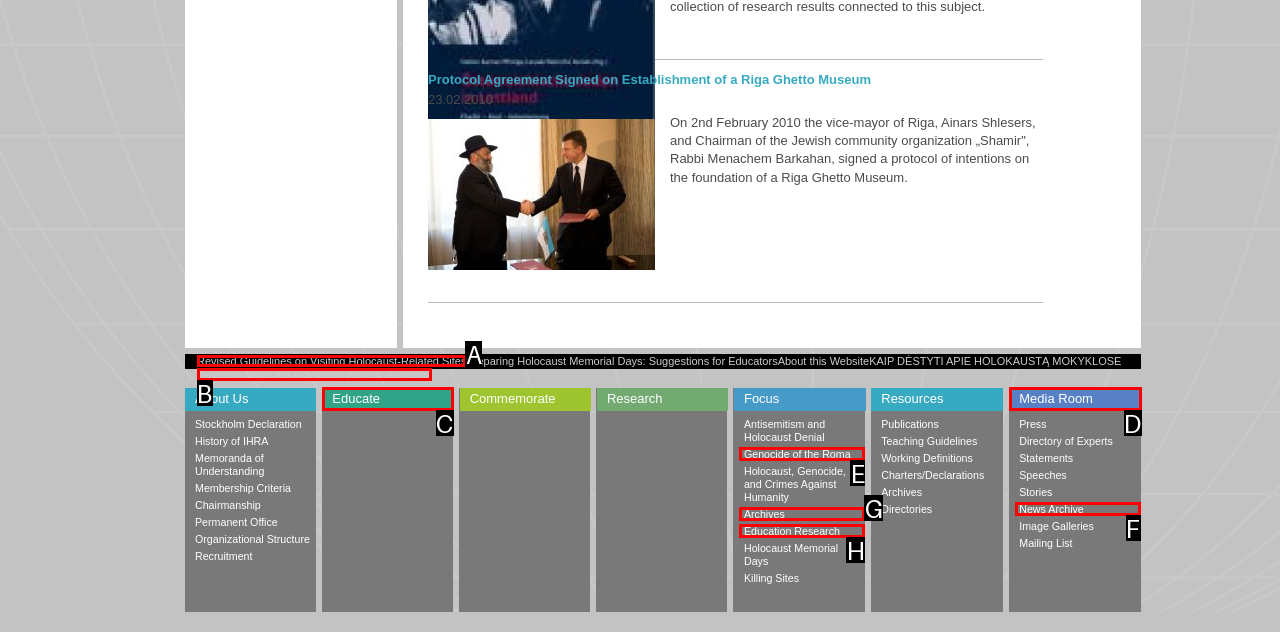To execute the task: Read about the revised guidelines on visiting Holocaust-related sites, which one of the highlighted HTML elements should be clicked? Answer with the option's letter from the choices provided.

A